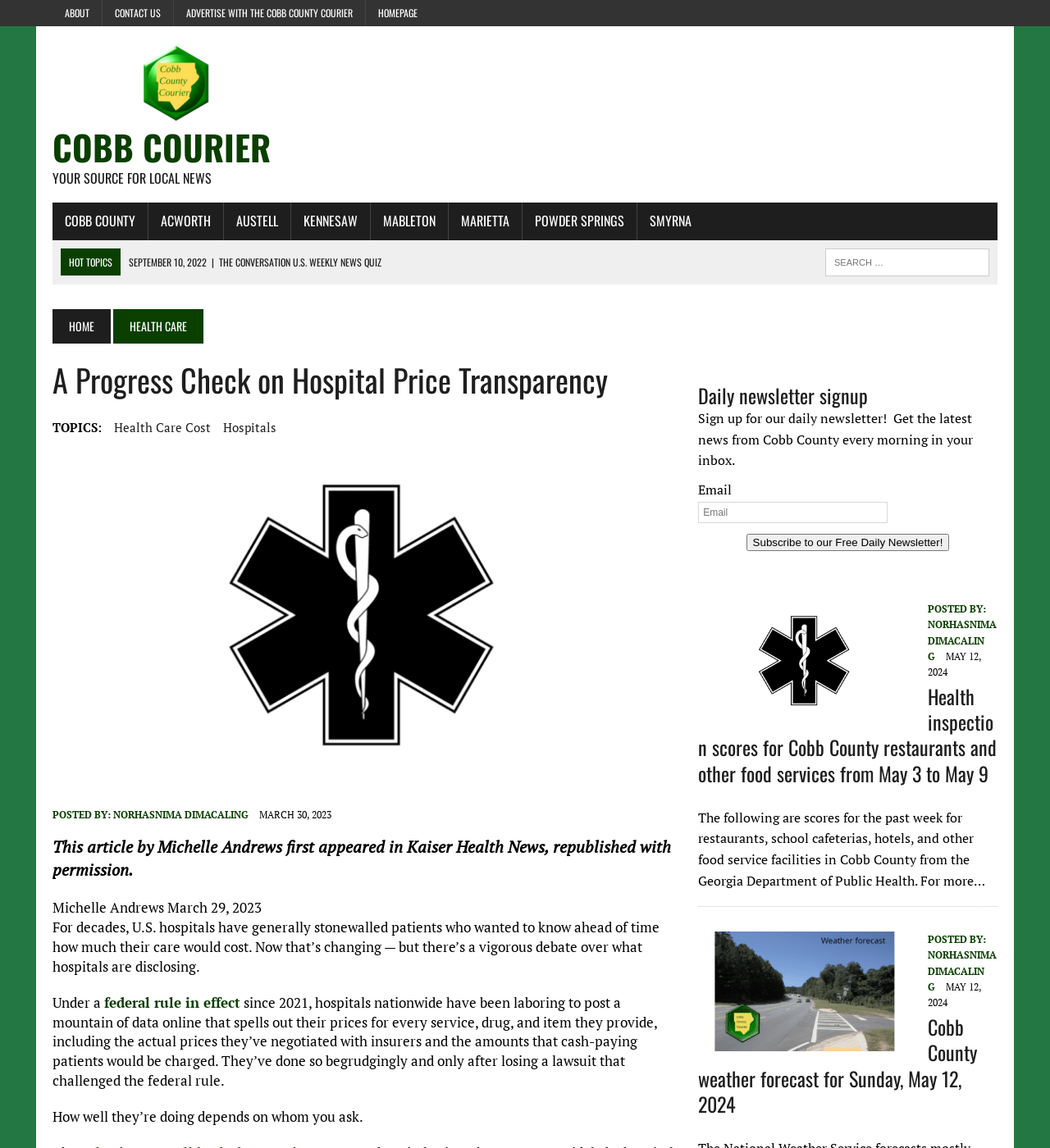How many articles are there in the main content section?
Refer to the image and provide a one-word or short phrase answer.

3